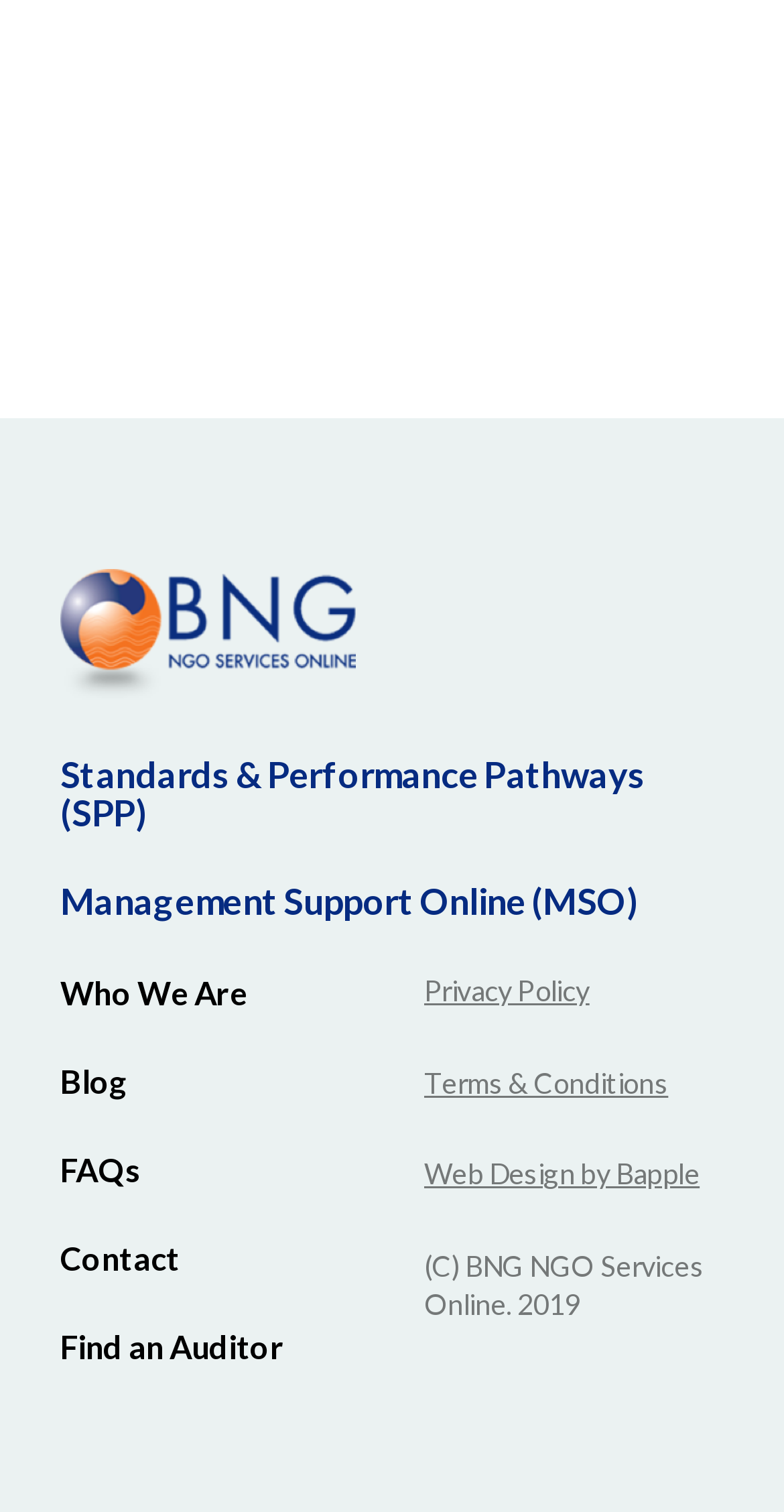Locate the bounding box coordinates of the element you need to click to accomplish the task described by this instruction: "See all recent posts".

None